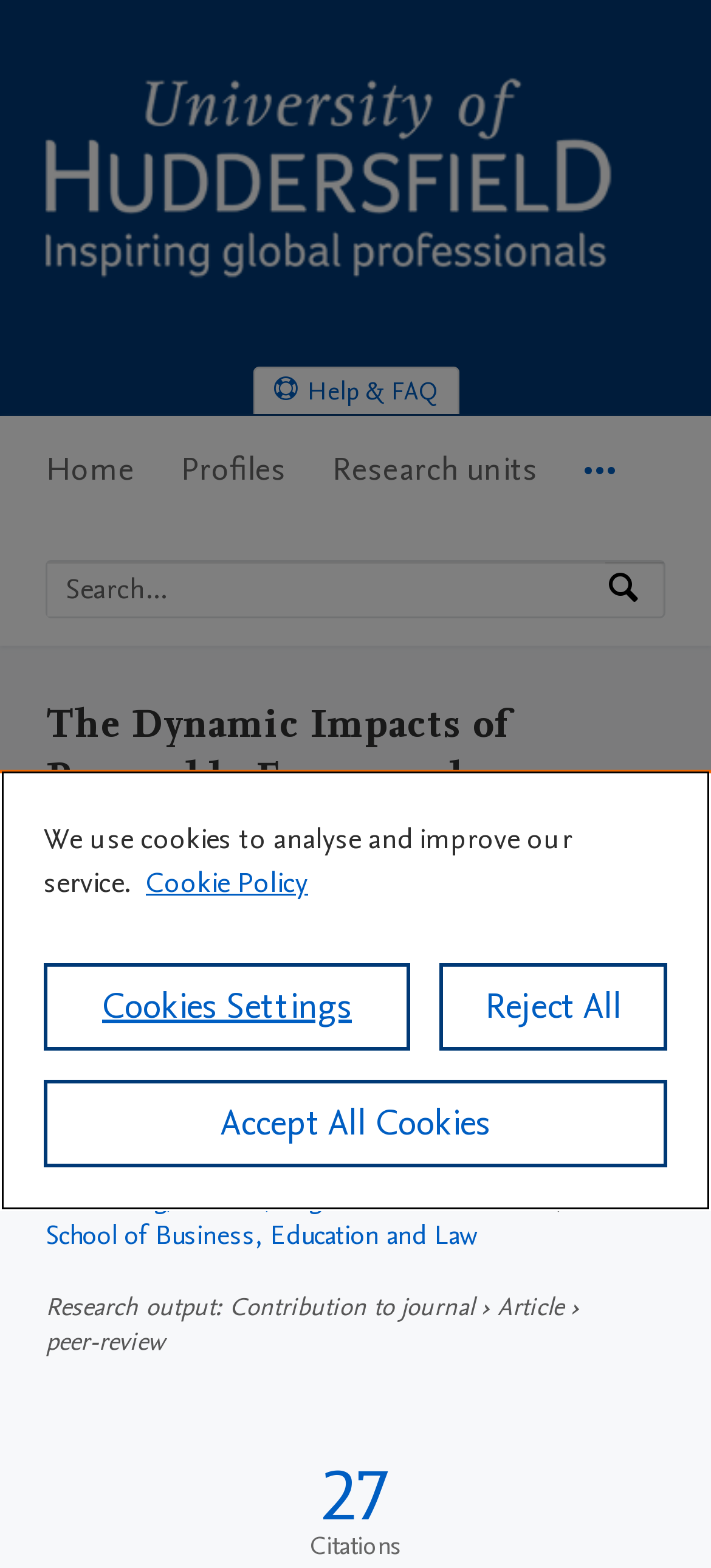Use a single word or phrase to answer the question: 
What is the affiliation of the authors?

Department of Accounting, Finance, Logistics and Economics